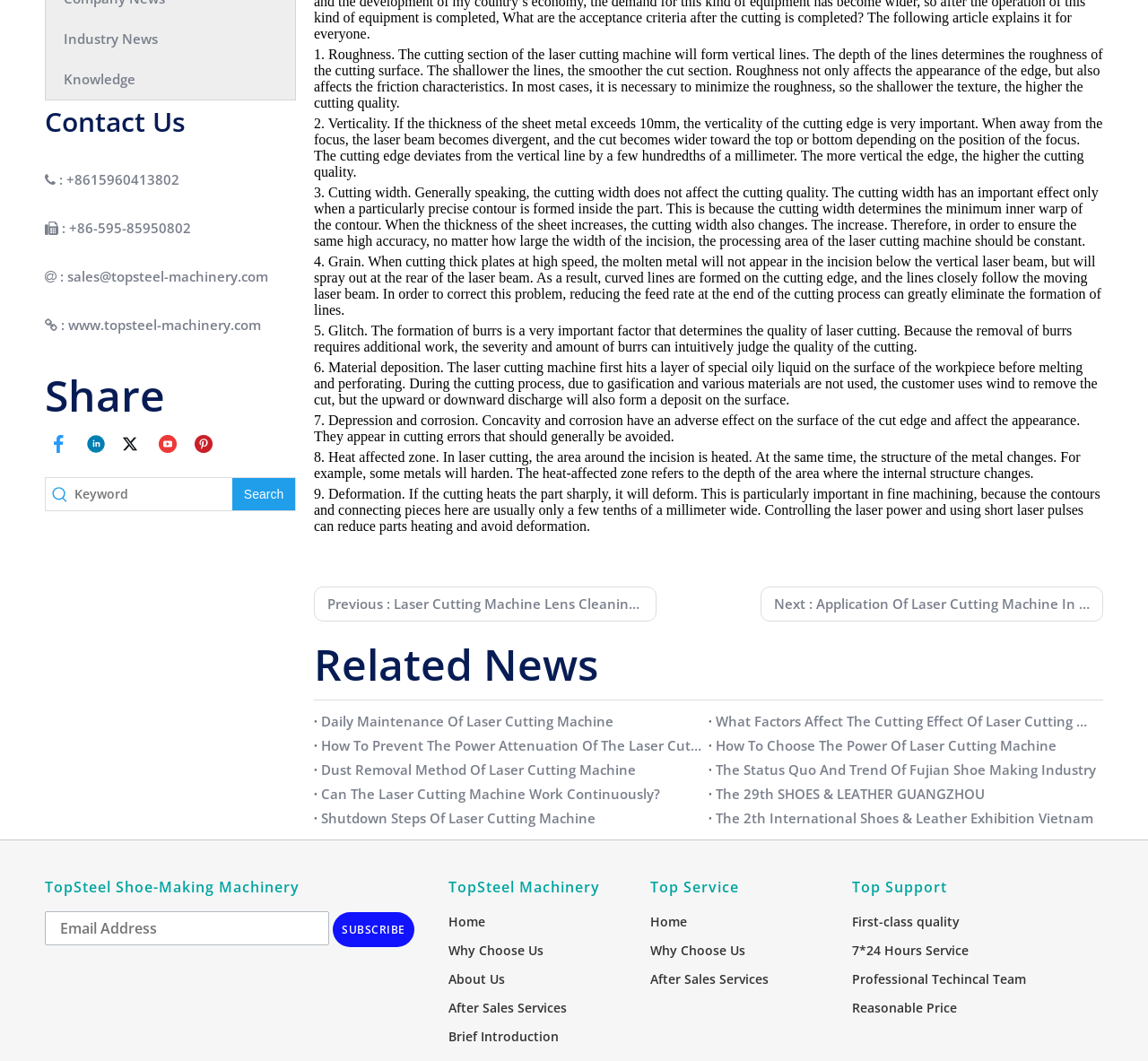Find the UI element described as: "Professional Techincal Team" and predict its bounding box coordinates. Ensure the coordinates are four float numbers between 0 and 1, [left, top, right, bottom].

[0.742, 0.881, 0.894, 0.898]